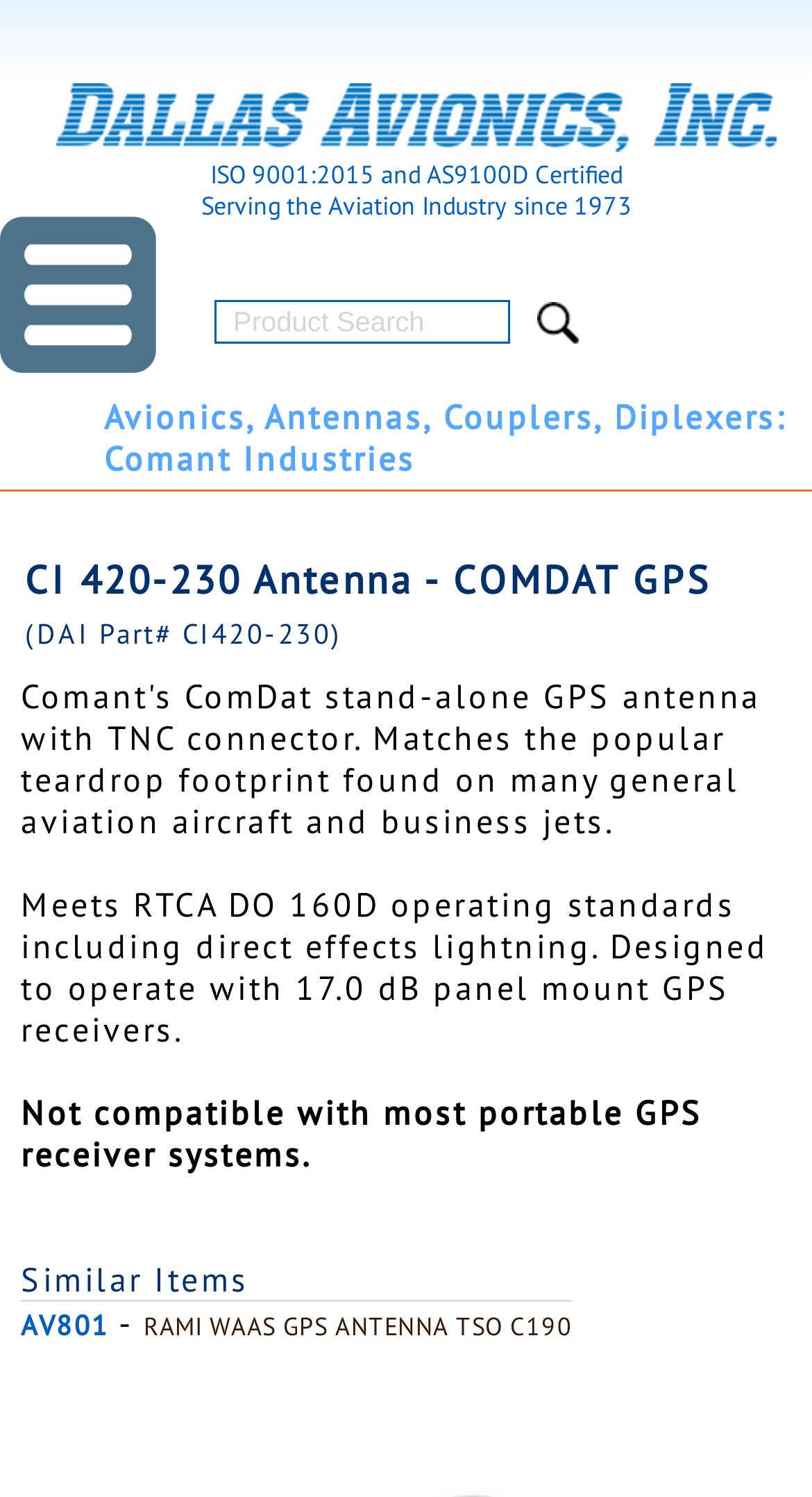Provide a one-word or short-phrase answer to the question:
What is the certification of Dallas Avionics?

ISO 9001:2015 and AS9100D